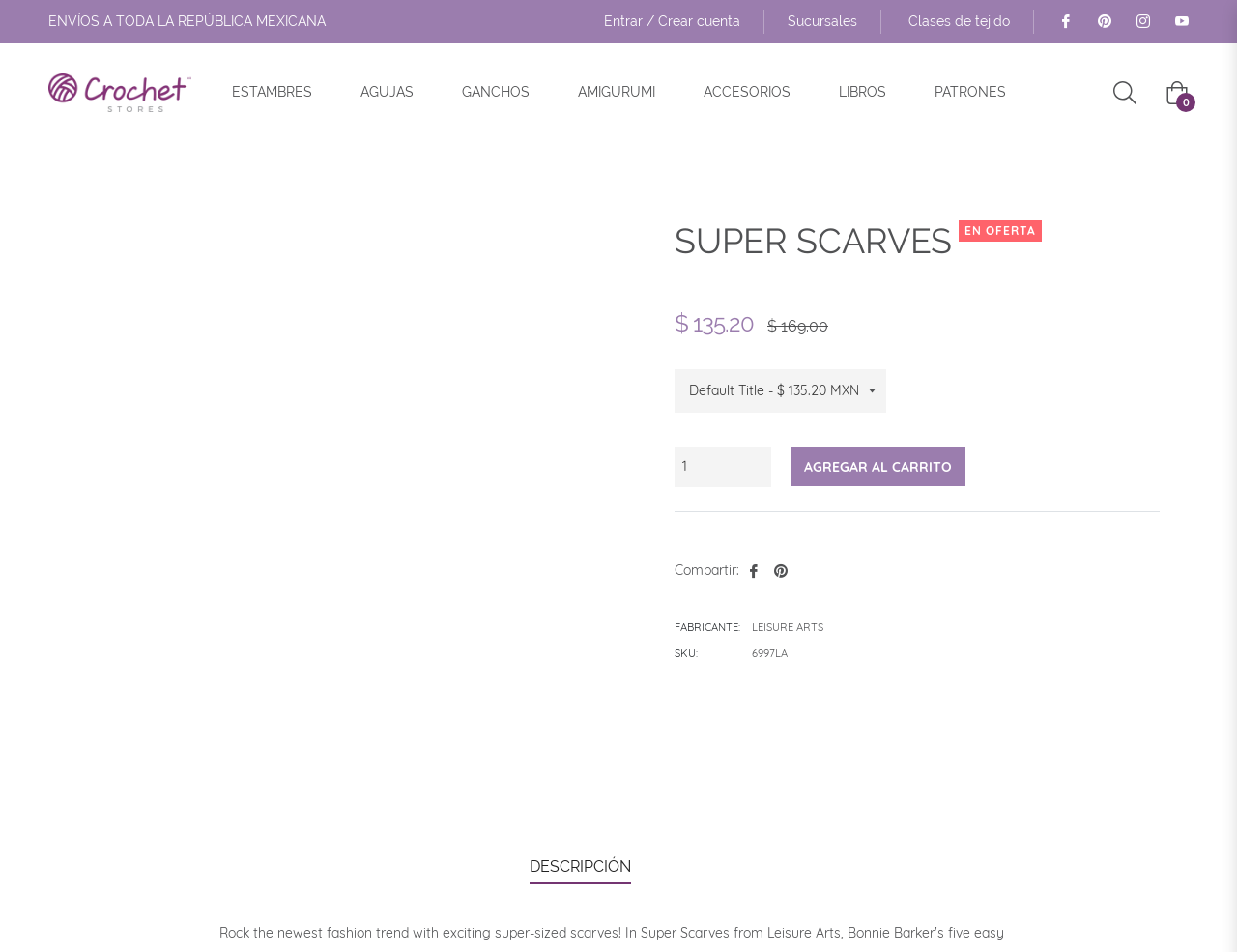What is the purpose of the 'AGREGAR AL CARRITO' button?
Please elaborate on the answer to the question with detailed information.

The 'AGREGAR AL CARRITO' button is a call-to-action button that allows users to add the Super Scarves to their shopping cart, indicating their intention to purchase the product.